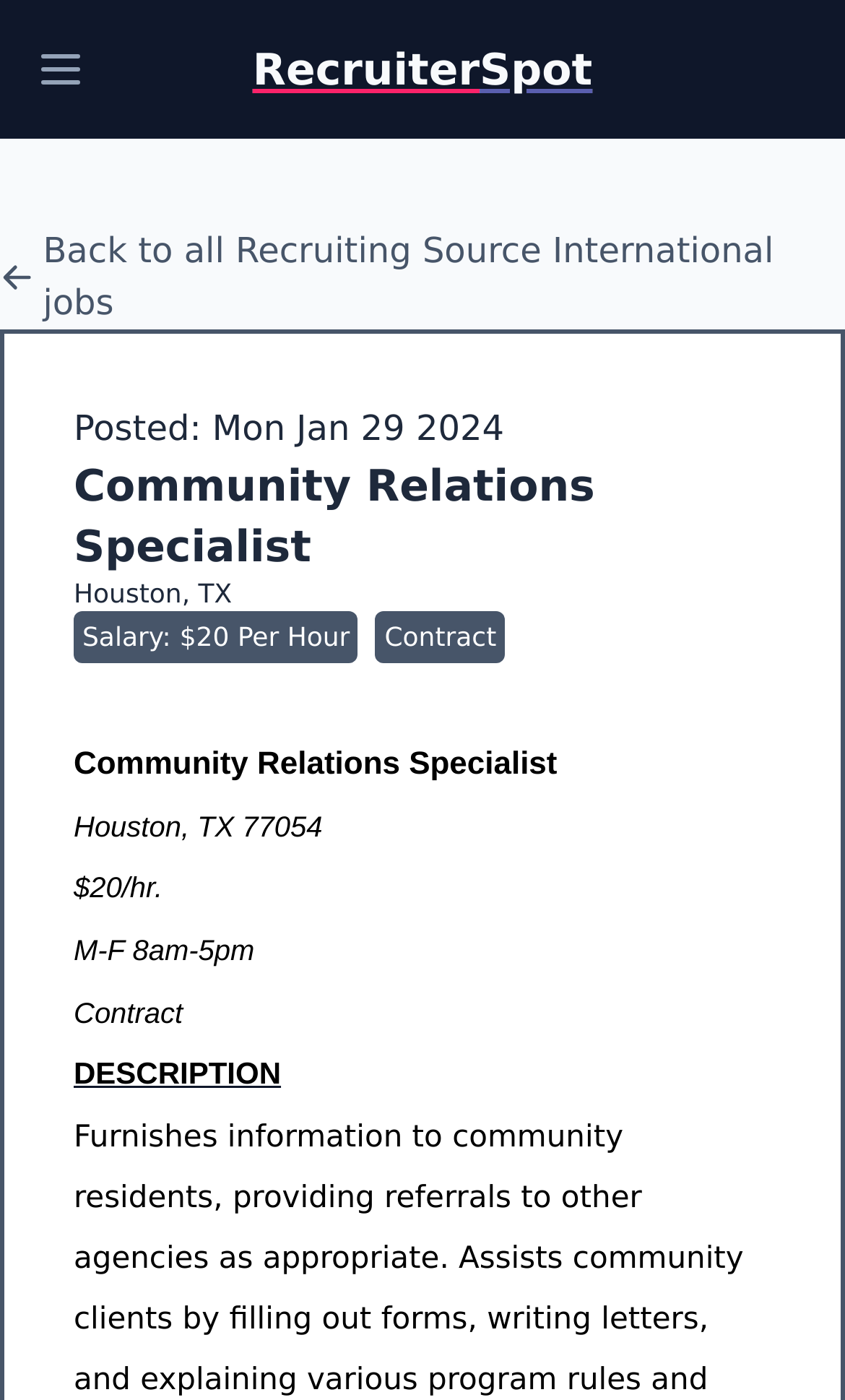Find the coordinates for the bounding box of the element with this description: "RecruiterSpot".

[0.299, 0.028, 0.701, 0.071]